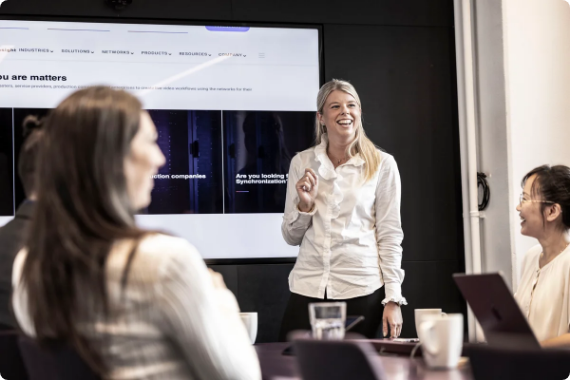Elaborate on the elements present in the image.

In a modern conference room, a lively meeting is taking place. A woman stands at the forefront, wearing a crisp white blouse and confidently engaging her audience. She has long blonde hair and a bright smile, emphasizing her enthusiasm. Behind her, a large screen displays an engaging presentation, with a portion suggesting services or solutions for various companies.

The focus is on the interaction, capturing the attention of three attendees who are seated around a glossy wooden table, actively listening. They exhibit expressions of interest and engagement, seated with cups in front of them, creating a collaborative atmosphere. The overall setting reflects a professional environment conducive to dynamic discussions and teamwork, underscoring the importance of effective communication in a corporate setting.